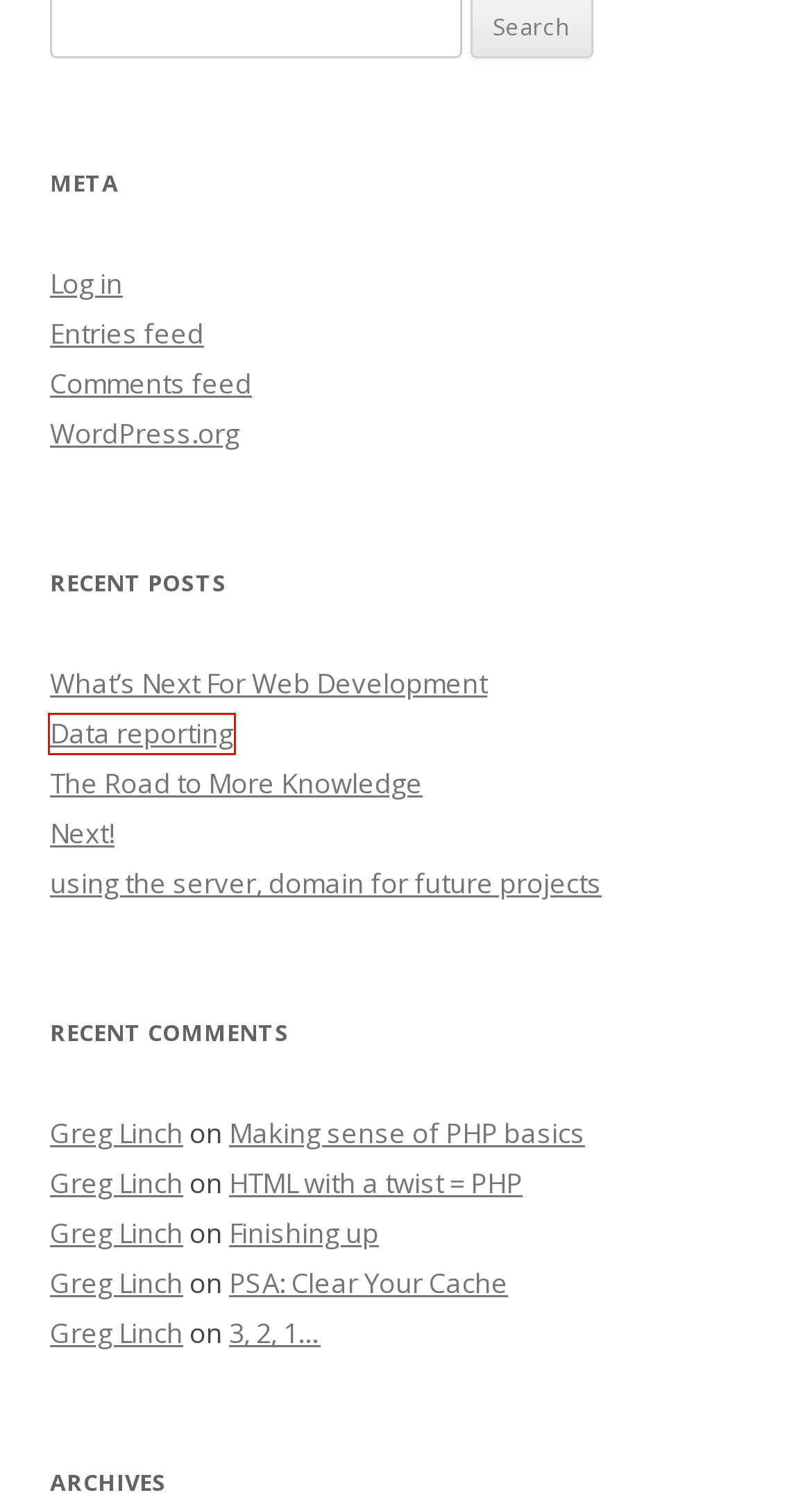Given a screenshot of a webpage with a red bounding box around an element, choose the most appropriate webpage description for the new page displayed after clicking the element within the bounding box. Here are the candidates:
A. using the server, domain for future projects | Web Development for Media
B. The Linchpen – Greg Linch on journalism, technology, education, art, etc.
C. The Road to More Knowledge | Web Development for Media
D. Next! | Web Development for Media
E. Data reporting | Web Development for Media
F. 3, 2, 1… | Web Development for Media
G. HTML with a twist = PHP | Web Development for Media
H. What’s Next For Web Development | Web Development for Media

E